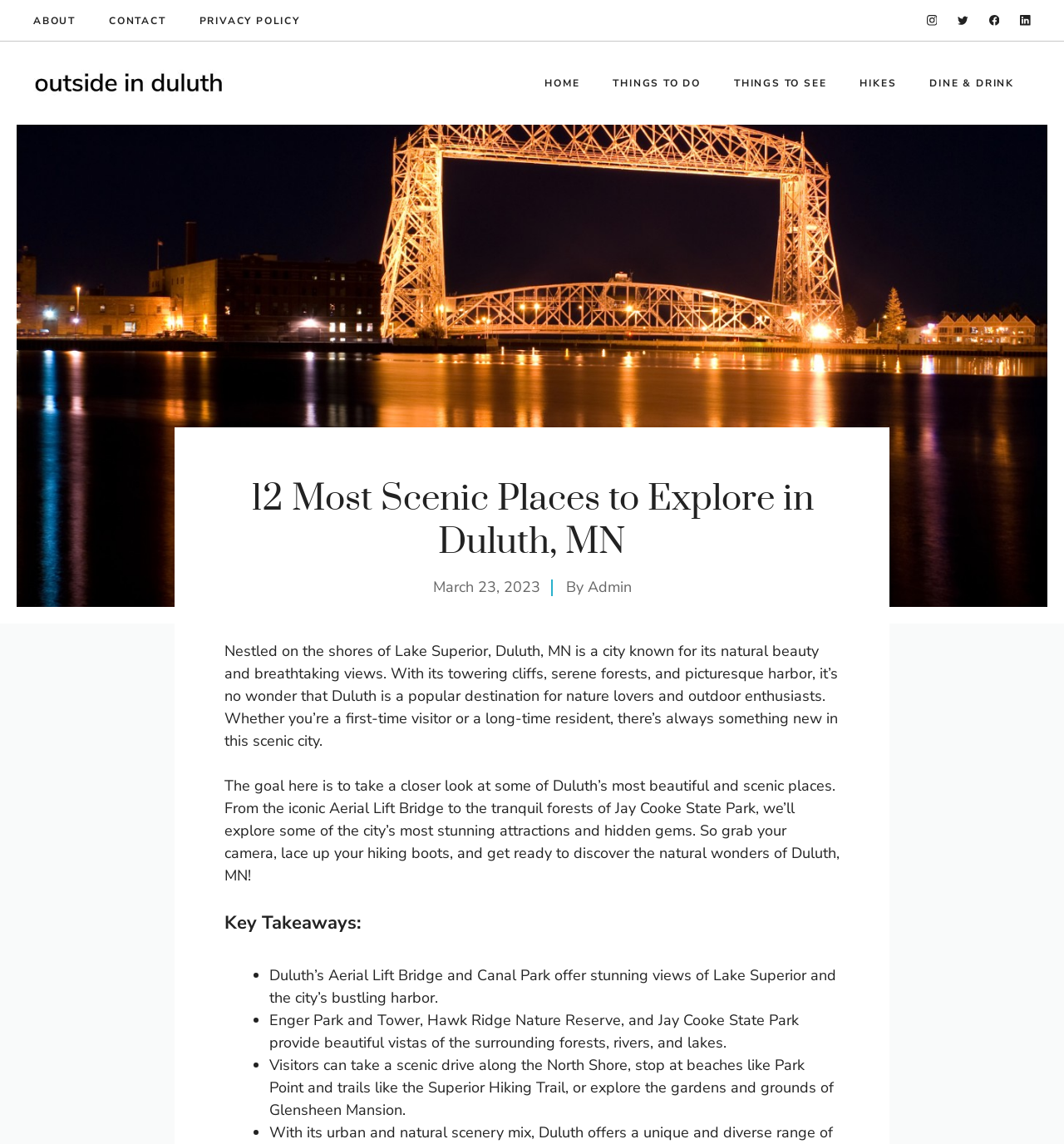Please find the bounding box coordinates of the element that you should click to achieve the following instruction: "Click the ABOUT link". The coordinates should be presented as four float numbers between 0 and 1: [left, top, right, bottom].

[0.031, 0.012, 0.071, 0.025]